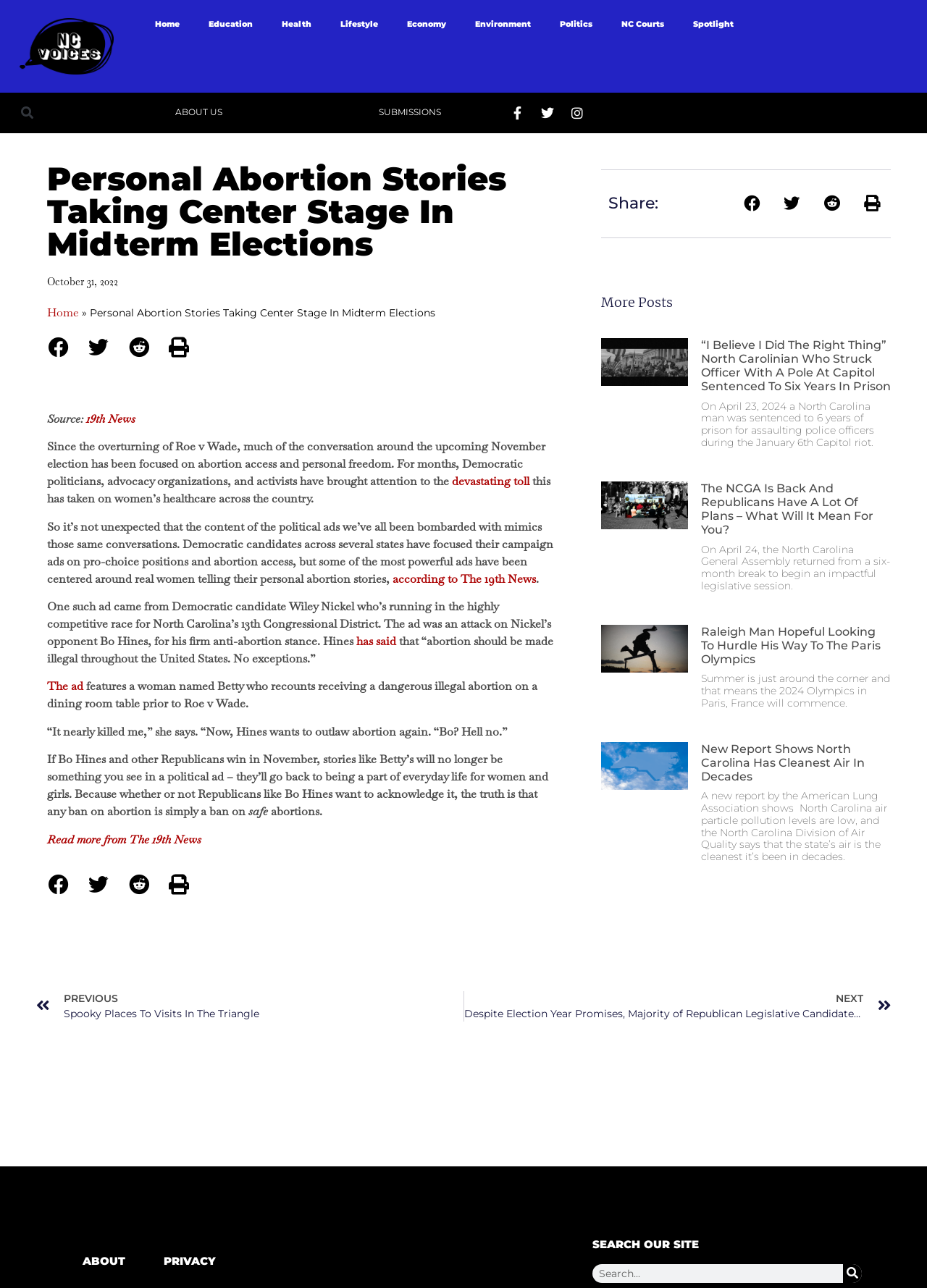Locate the bounding box coordinates of the element to click to perform the following action: 'Read more from The 19th News'. The coordinates should be given as four float values between 0 and 1, in the form of [left, top, right, bottom].

[0.051, 0.646, 0.217, 0.657]